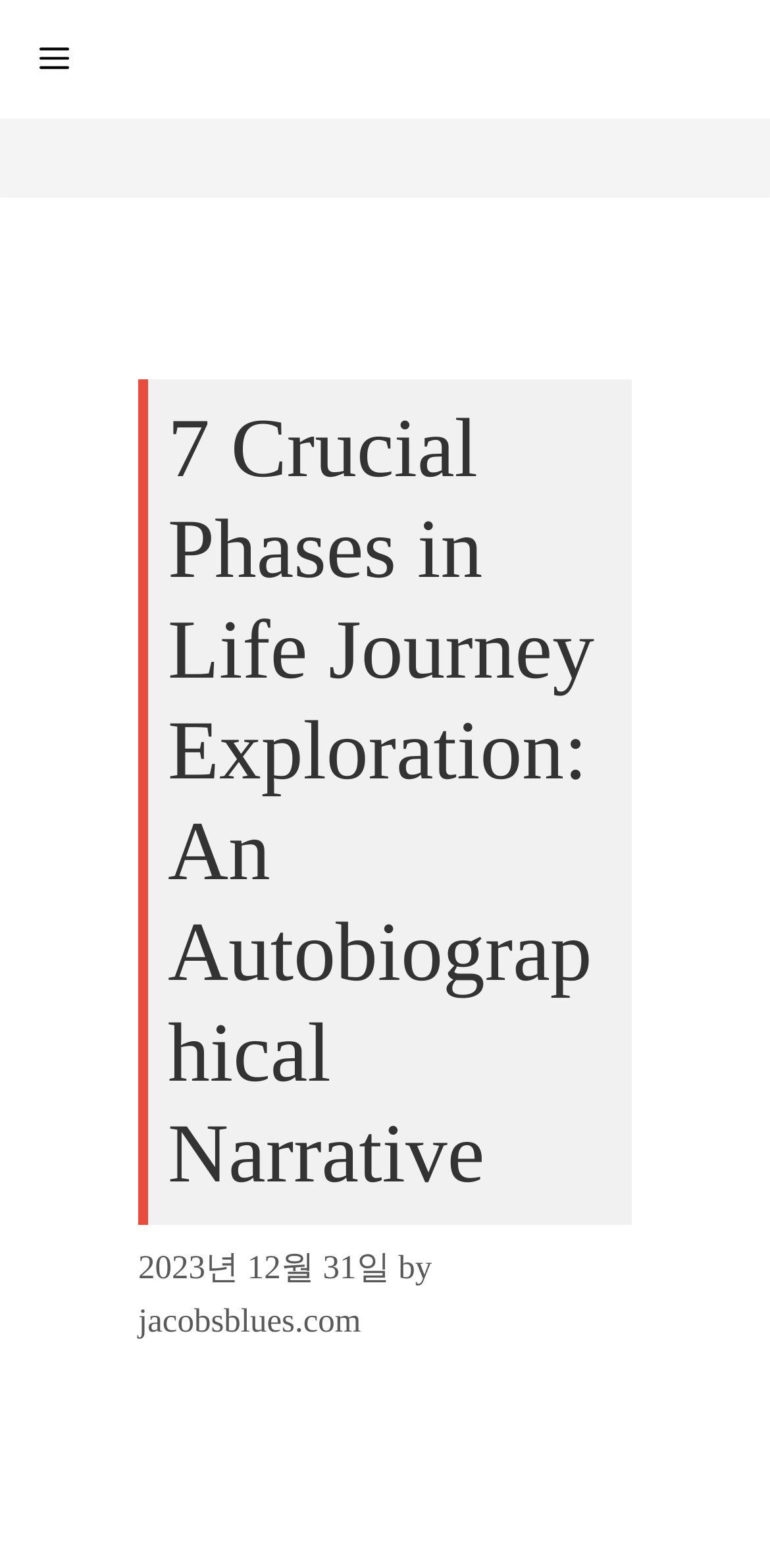What is the type of the 'Content' element?
Using the visual information, reply with a single word or short phrase.

HeaderAsNonLandmark